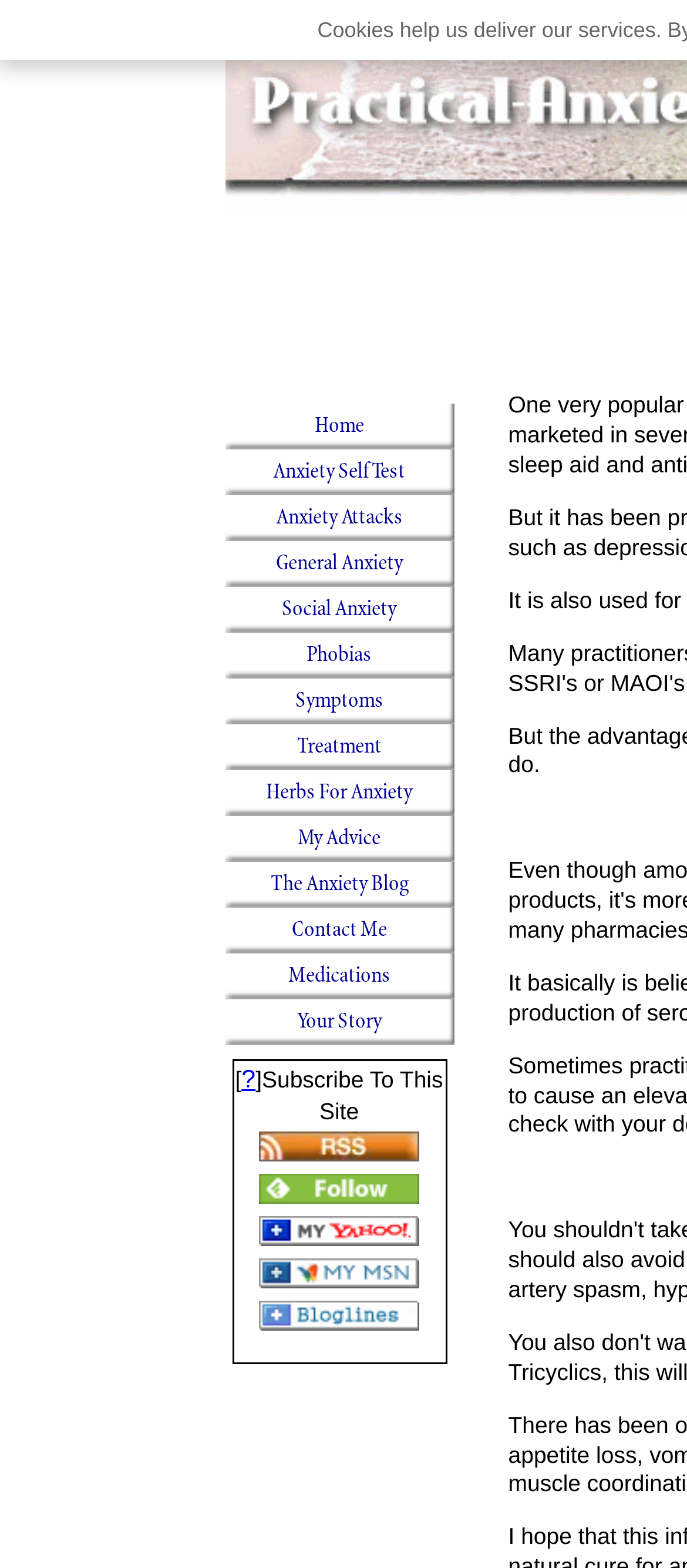Identify the bounding box coordinates of the specific part of the webpage to click to complete this instruction: "Subscribe To This Site".

[0.372, 0.681, 0.645, 0.717]